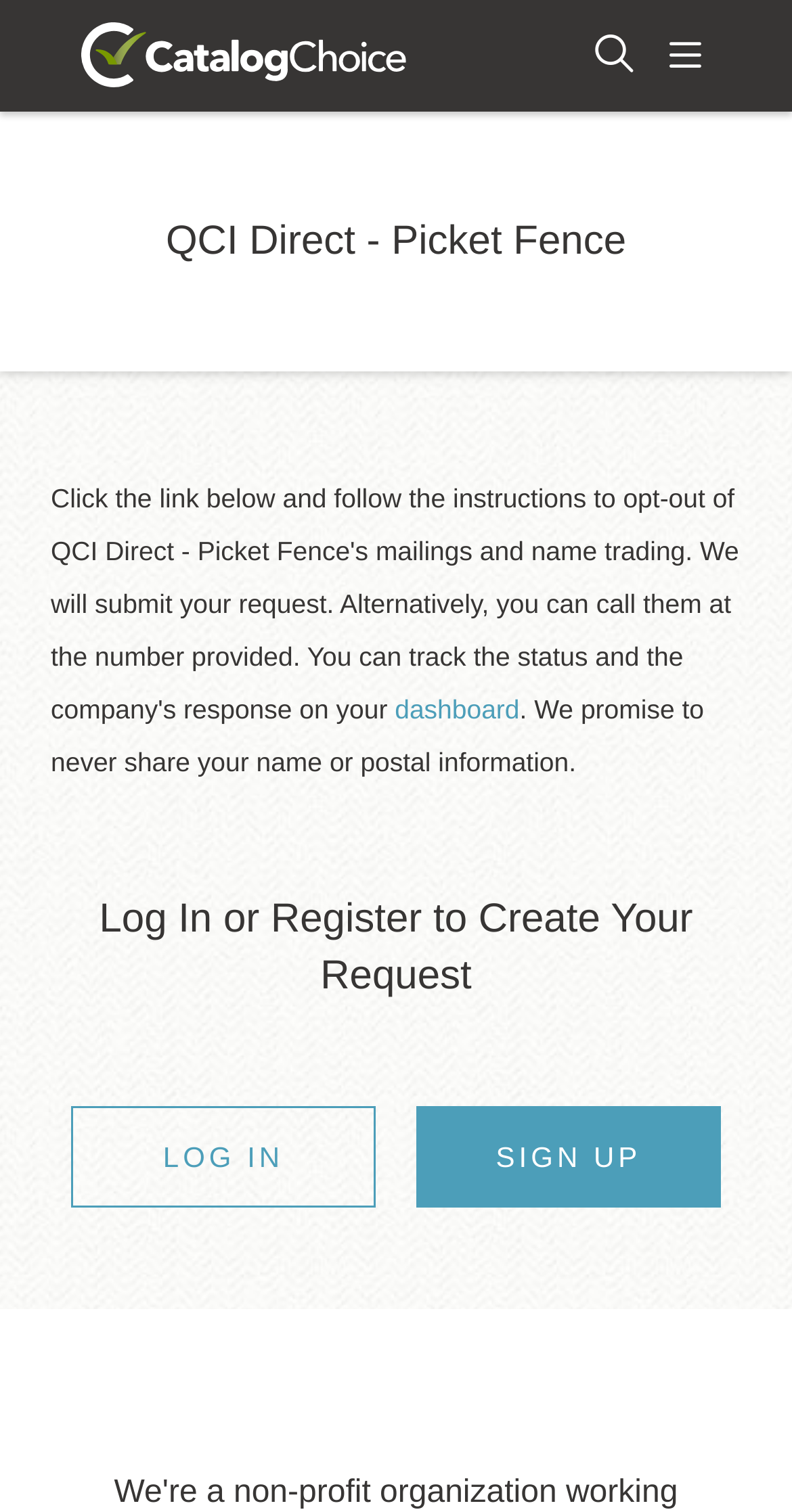What is the name of the service?
Using the image as a reference, answer with just one word or a short phrase.

Catalog Choice